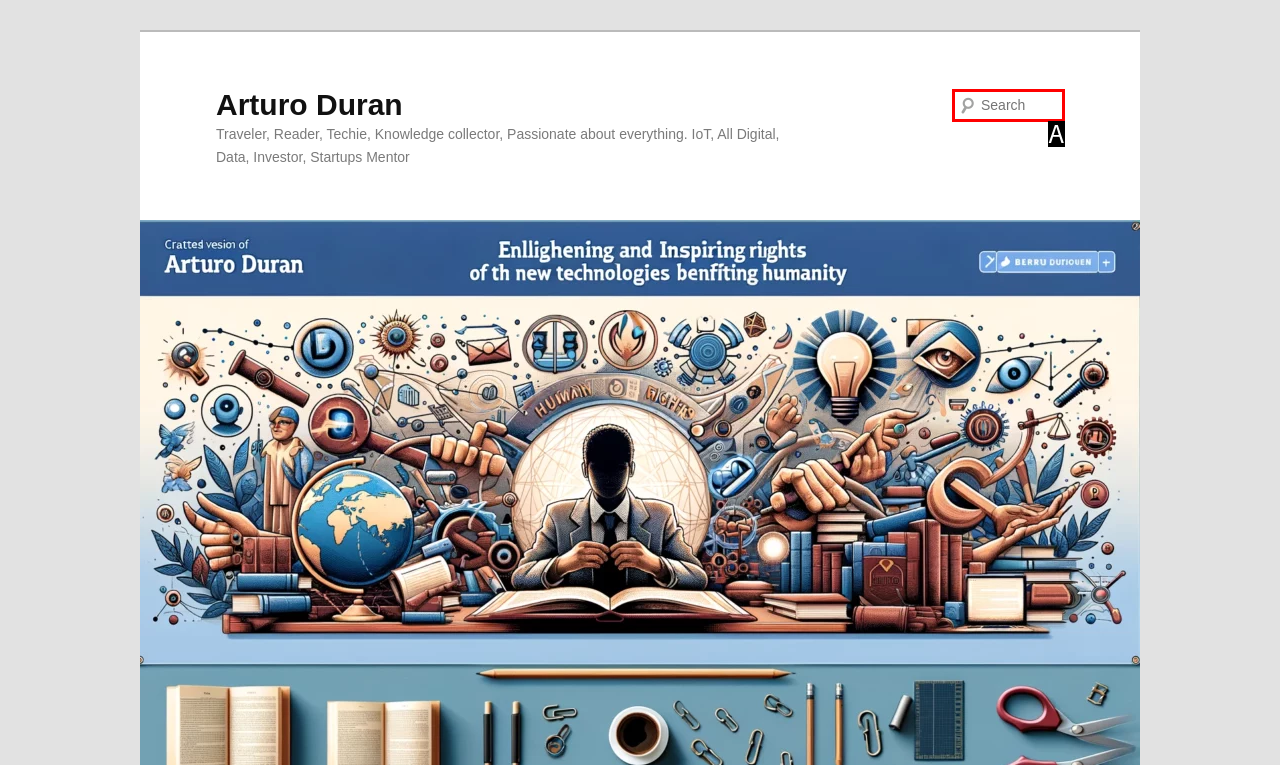Match the element description to one of the options: parent_node: Search name="s" placeholder="Search"
Respond with the corresponding option's letter.

A